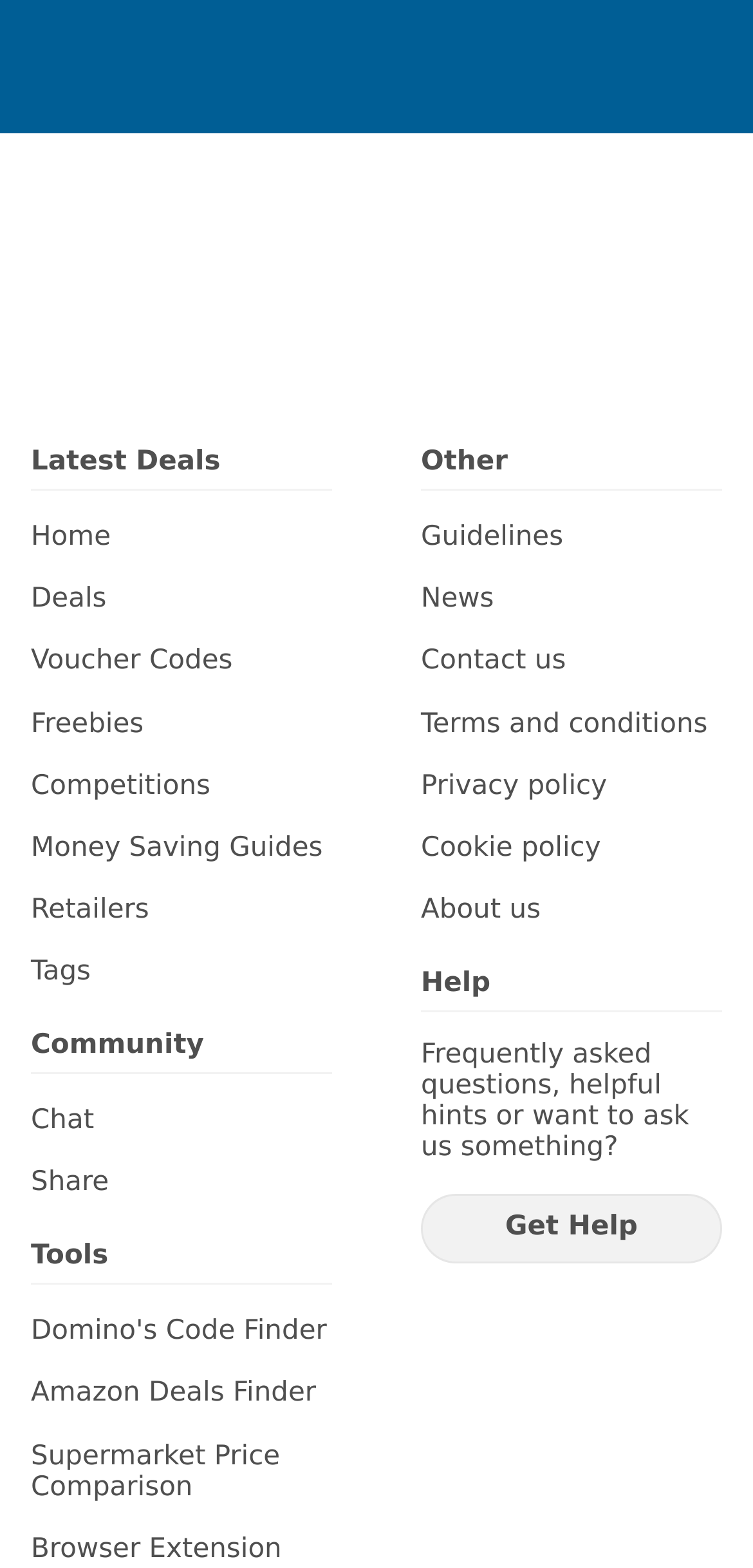Specify the bounding box coordinates of the area that needs to be clicked to achieve the following instruction: "Find a 'Domino's Code Finder'".

[0.041, 0.839, 0.441, 0.859]